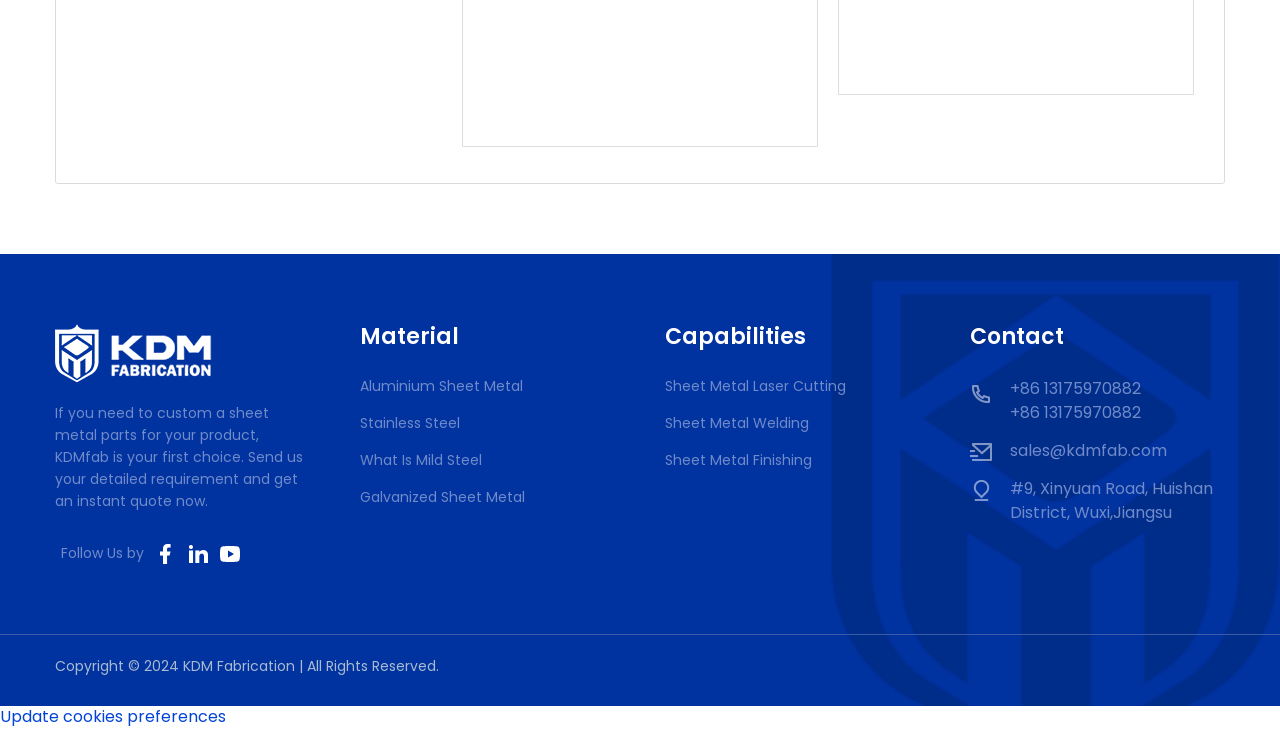Please mark the bounding box coordinates of the area that should be clicked to carry out the instruction: "Get an instant quote for custom sheet metal parts".

[0.043, 0.553, 0.237, 0.701]